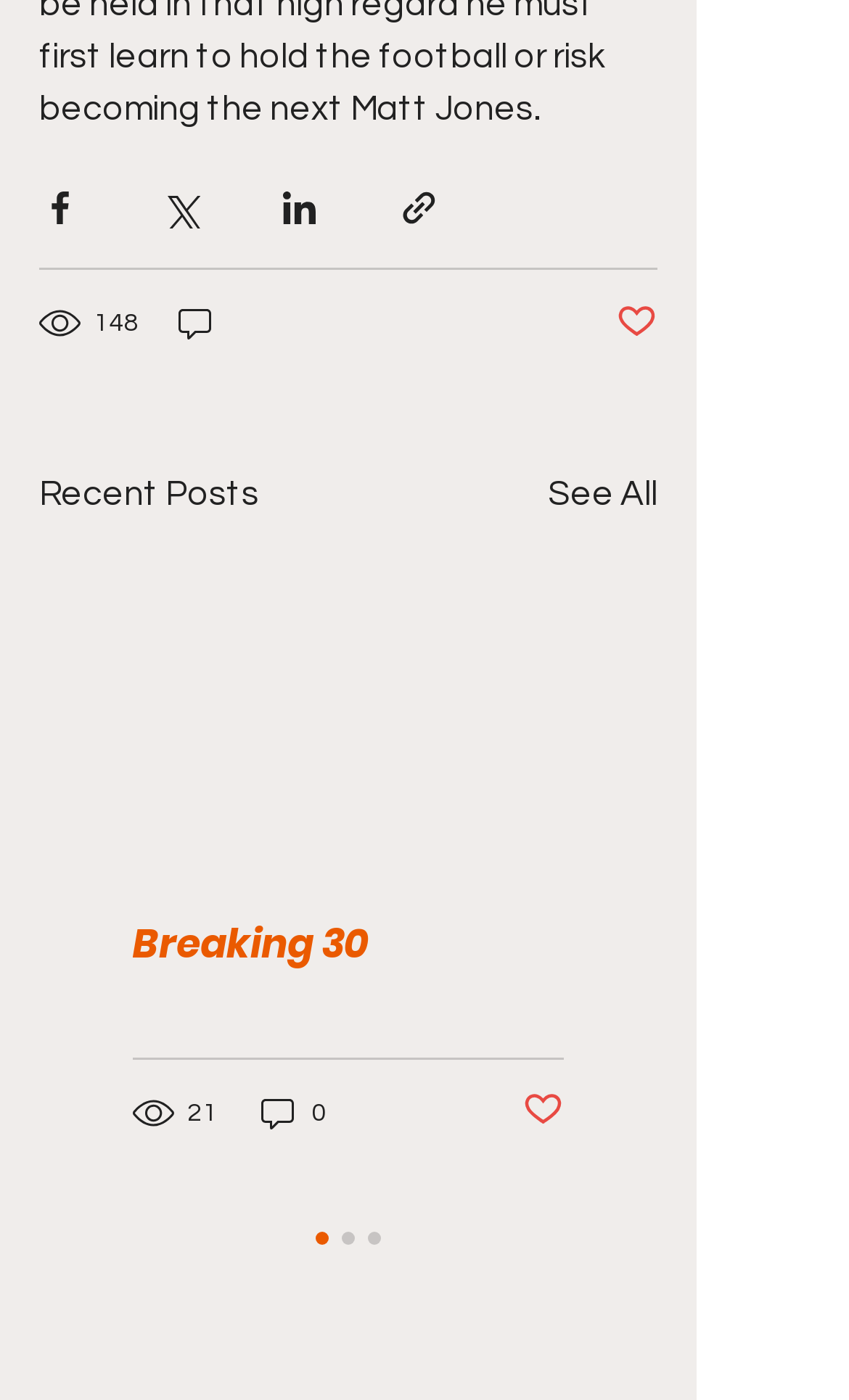What is the text of the first link in the article?
Based on the image, answer the question with as much detail as possible.

I found the first link in the article by looking at the link element '' located at [0.095, 0.401, 0.726, 0.616] which is a child of the article element. The text of this link is empty.